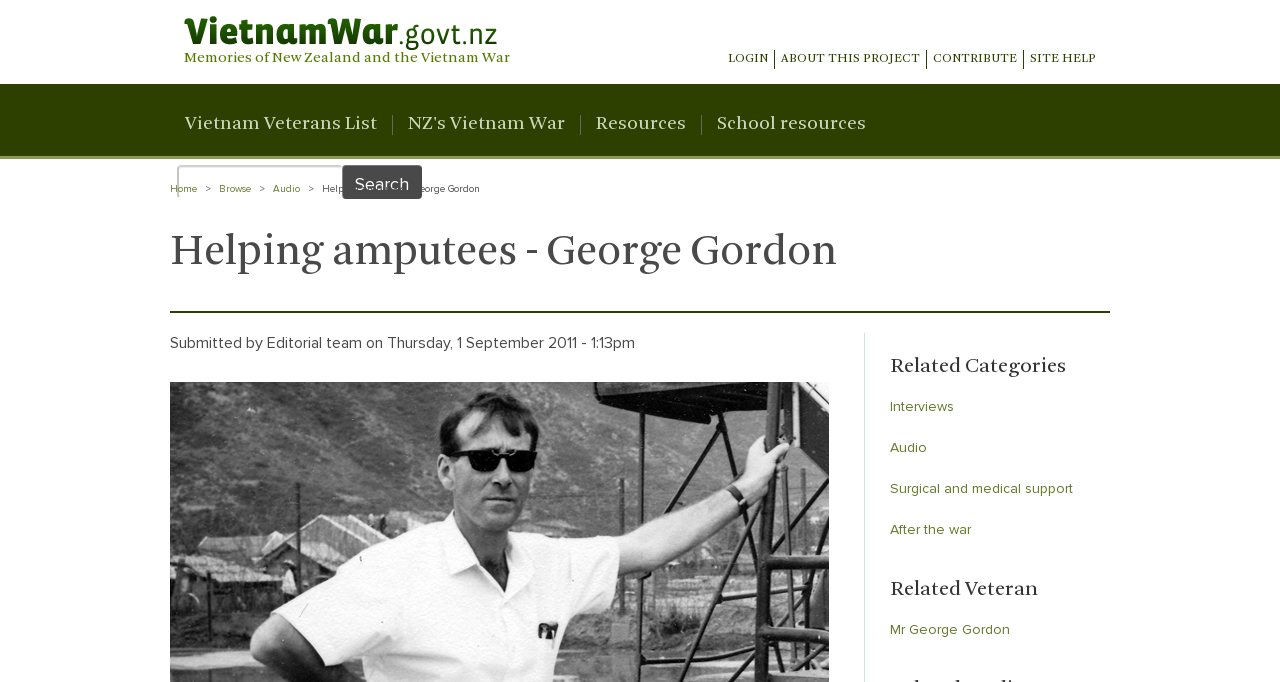Use a single word or phrase to respond to the question:
What is the text of the heading above the search box?

Home > Browse > Audio > Helping amputees - George Gordon